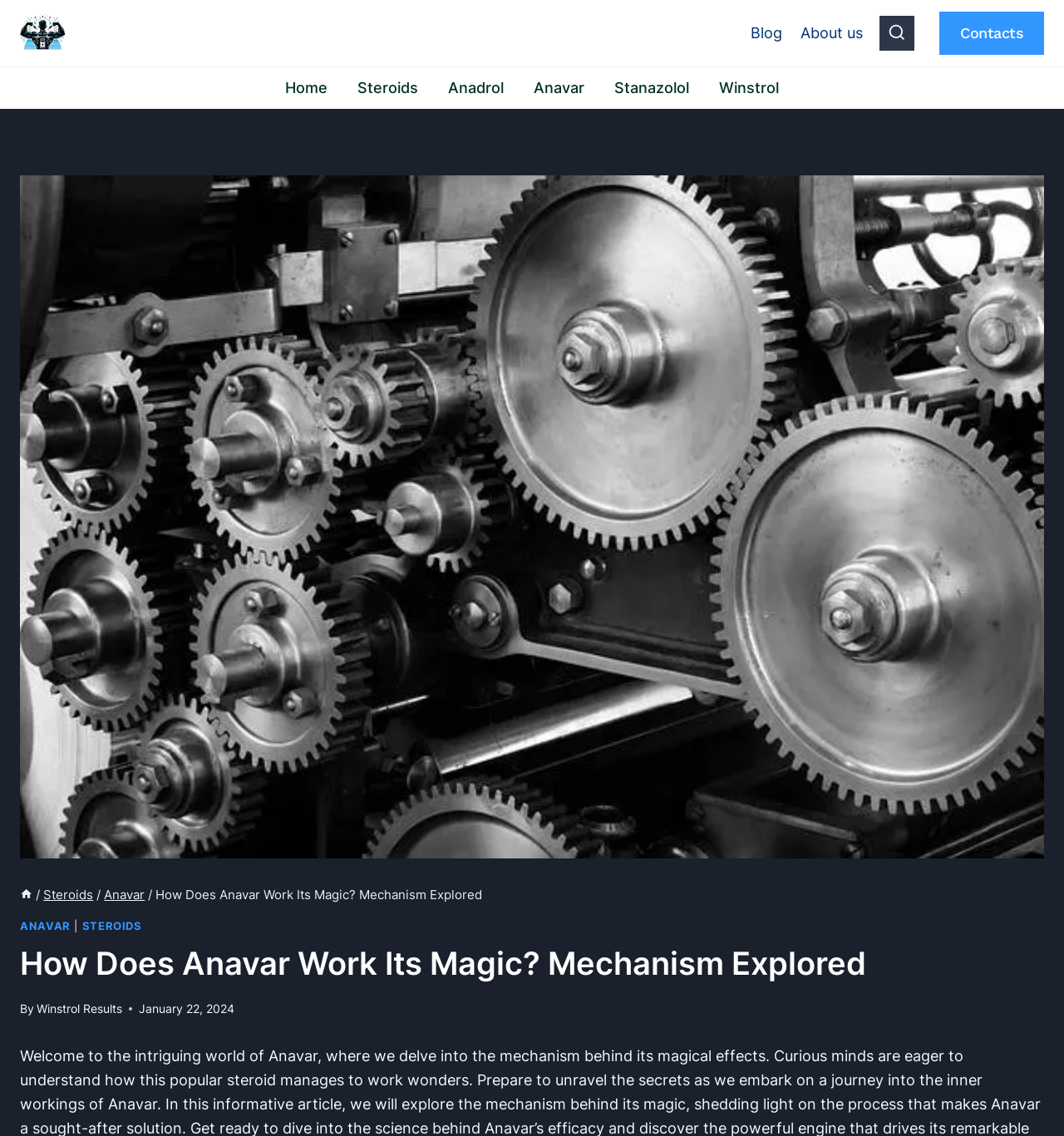What is the date when this article was published?
Use the information from the image to give a detailed answer to the question.

The date is mentioned at the bottom of the webpage, next to the author's name, as 'January 22, 2024'.